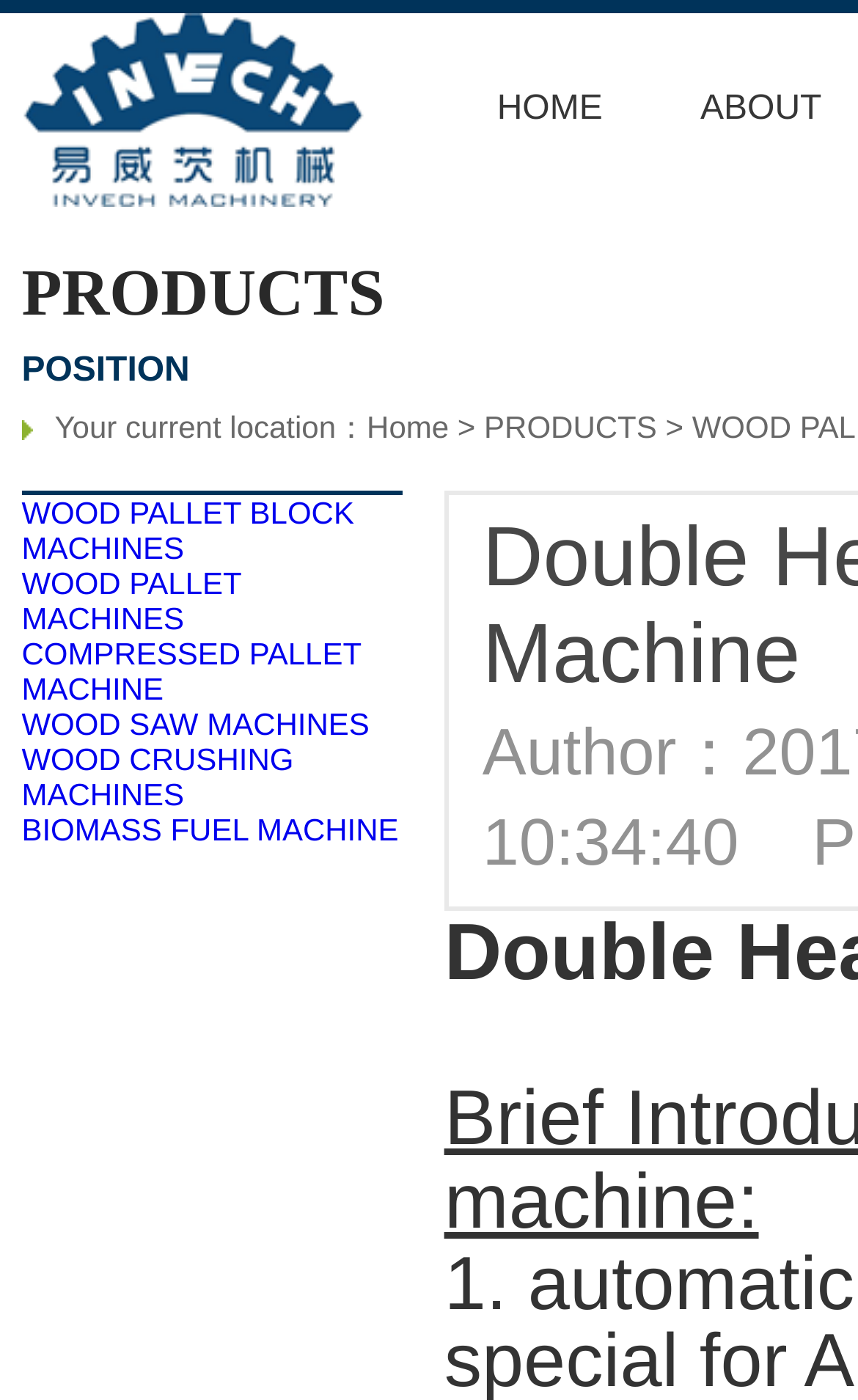Generate a detailed explanation of the webpage's features and information.

The webpage is about Zhengzhou Invech Machinery CO. Limited, a company that specializes in wood pallet machines. At the top left corner, there is a link to the company's name, accompanied by a small image of the company's logo. 

On the top right side, there are three links: "HOME", "ABOUT", and a series of links related to products, including "WOOD PALLET BLOCK MACHINES", "WOOD PALLET MACHINES", "COMPRESSED PALLET MACHINE", "WOOD SAW MACHINES", "WOOD CRUSHING MACHINES", and "BIOMASS FUEL MACHINE". 

Below the company's logo, there are several static text elements, including "PRODUCTS", "POSITION", and "Your current location：". The "POSITION" section displays the current location, which is "Home" > "PRODUCTS". 

The overall layout of the webpage is organized, with clear categorization of links and text elements.